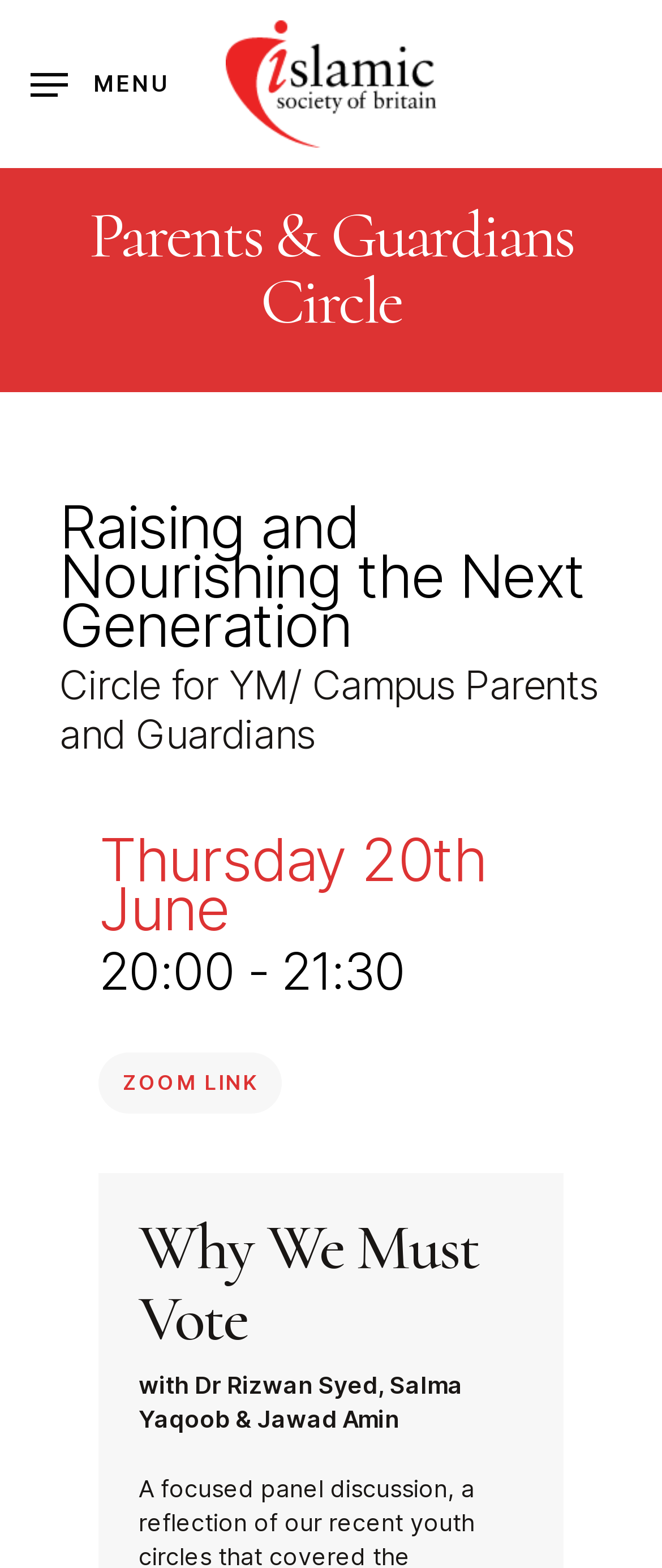How can I join the event on Thursday 20th June?
Using the visual information, reply with a single word or short phrase.

ZOOM LINK